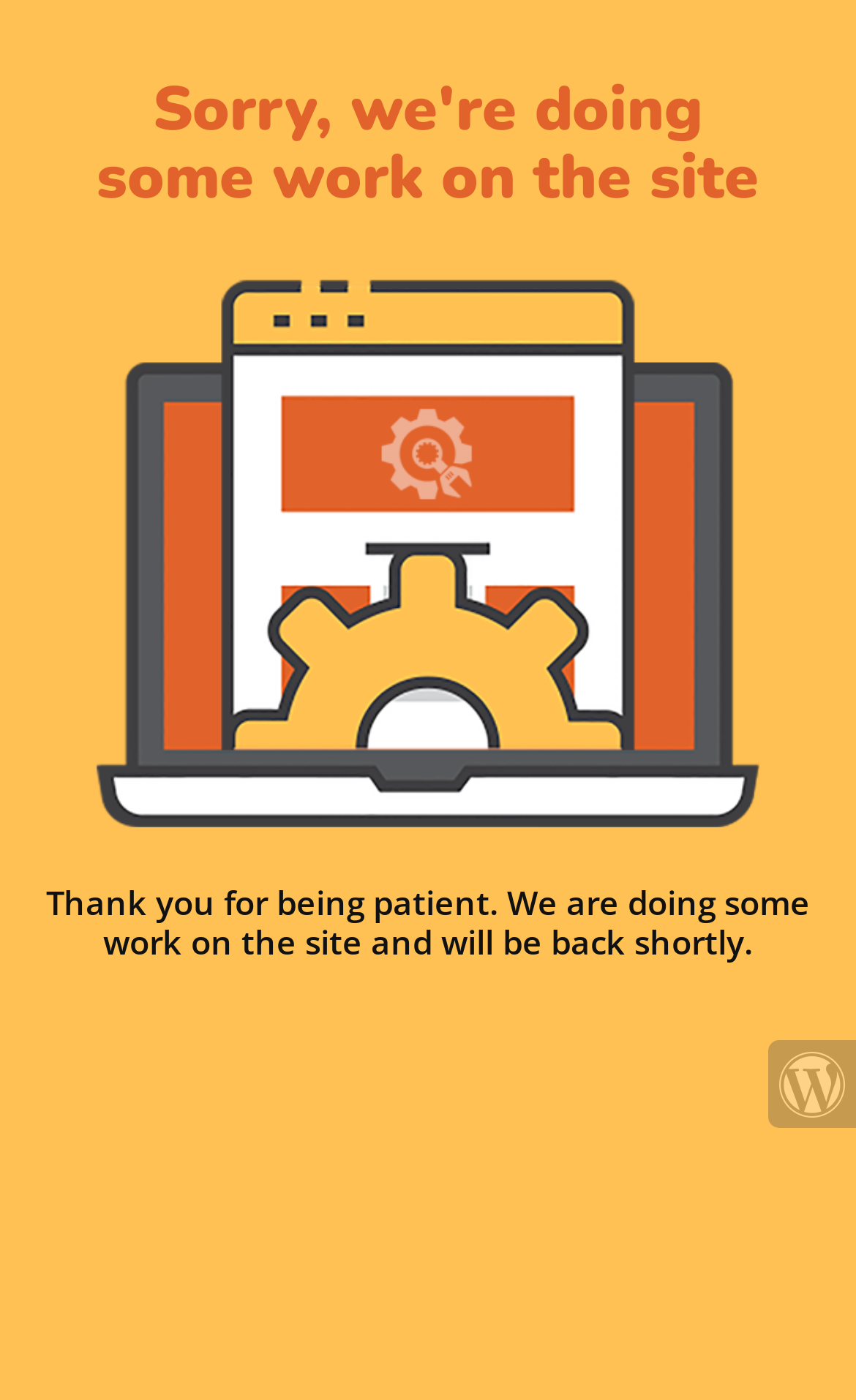Determine which piece of text is the heading of the webpage and provide it.

Sorry, we're doing some work on the site